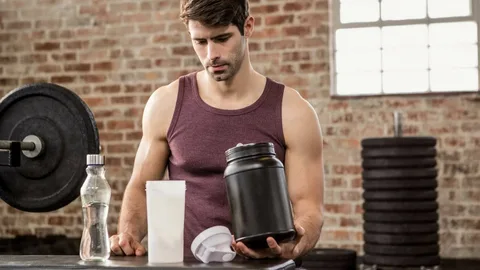Offer a detailed account of the various components present in the image.

In a gym setting characterized by exposed brick walls and a weightlifting atmosphere, a focused young man inspects a large black container of protein powder, contemplating his nutritional choices. Dressed in a sleeveless purple tank top that highlights his muscular build, he stands in front of a table equipped with a clear water bottle and a white shaker cup, suggesting he is preparing for a post-workout supplement routine. His serious expression conveys dedication to his fitness goals, reflecting the importance of nutrition in supporting optimal health and performance. In the background, sets of weights can be seen, enhancing the workout ambiance of the scene. This image encapsulates the synergy of strength training and nutritional support for men's health and fitness.